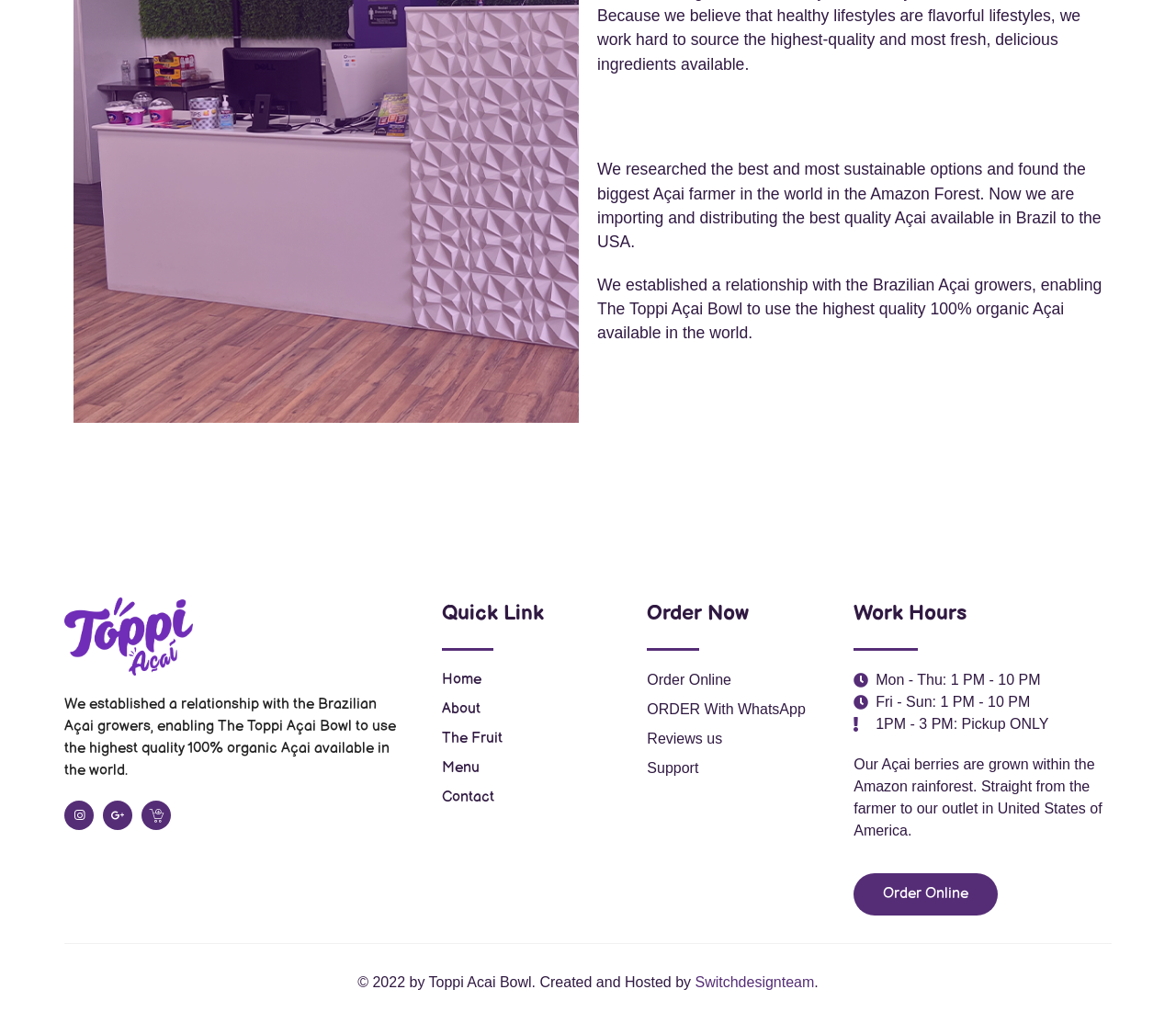Identify the bounding box coordinates of the region that needs to be clicked to carry out this instruction: "Order Online". Provide these coordinates as four float numbers ranging from 0 to 1, i.e., [left, top, right, bottom].

[0.55, 0.647, 0.726, 0.668]